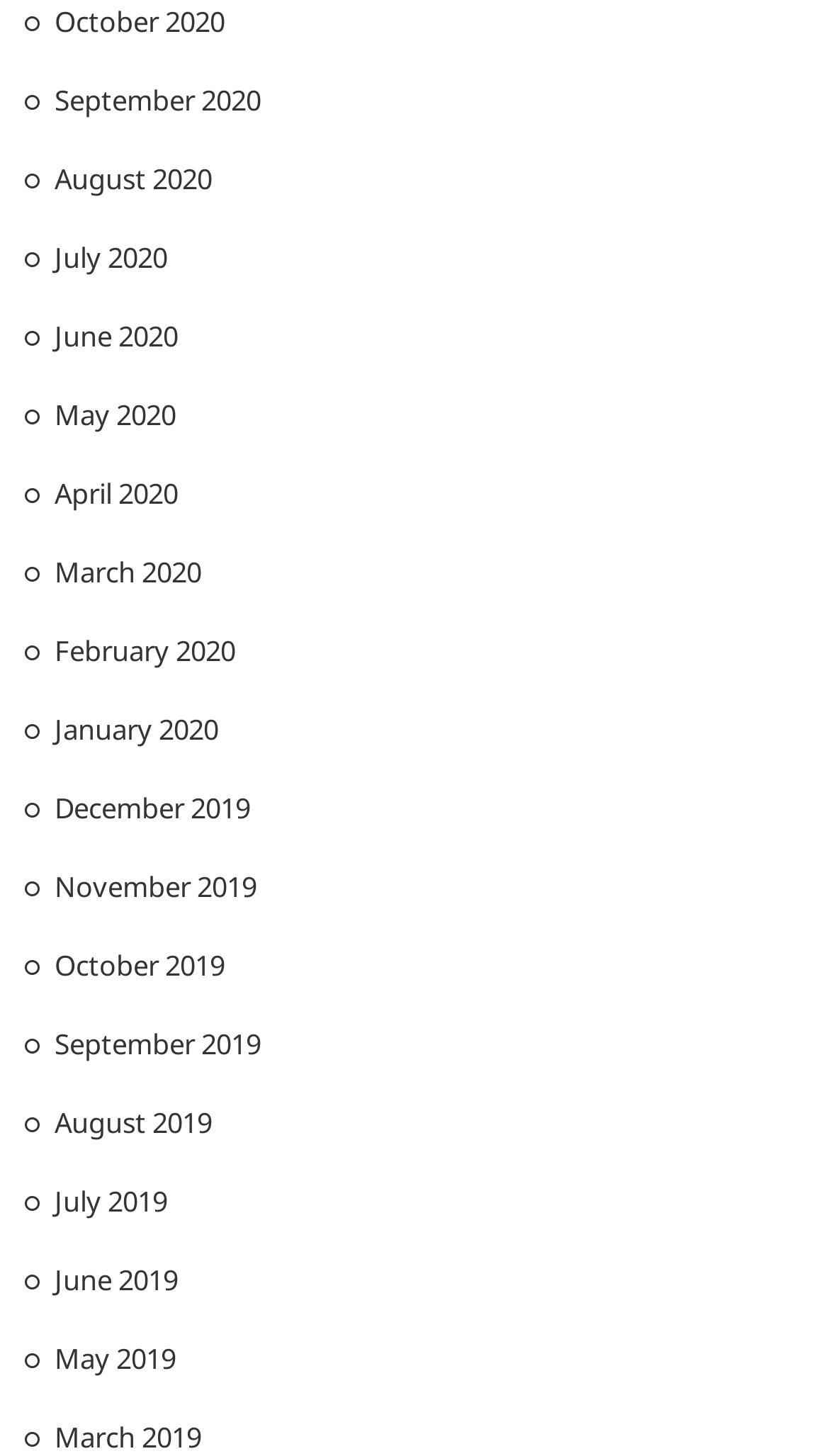Refer to the image and provide an in-depth answer to the question: 
What is the earliest month listed?

I looked at the list of links and found that the last link is 'March 2019', which is the earliest month listed on the webpage.